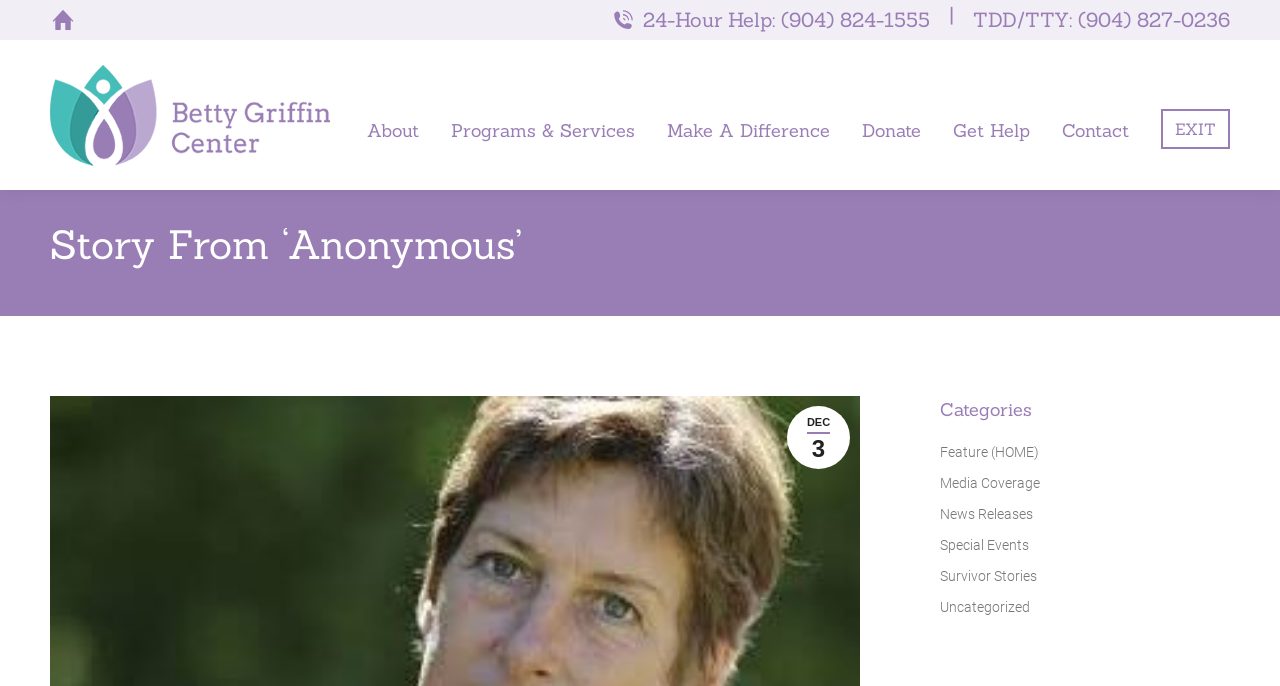How many main navigation items are there?
Please answer the question with a detailed response using the information from the screenshot.

I counted the number of main navigation items, which are 'About', 'Programs & Services', 'Make A Difference', 'Donate', and 'Get Help', totaling 5 items.